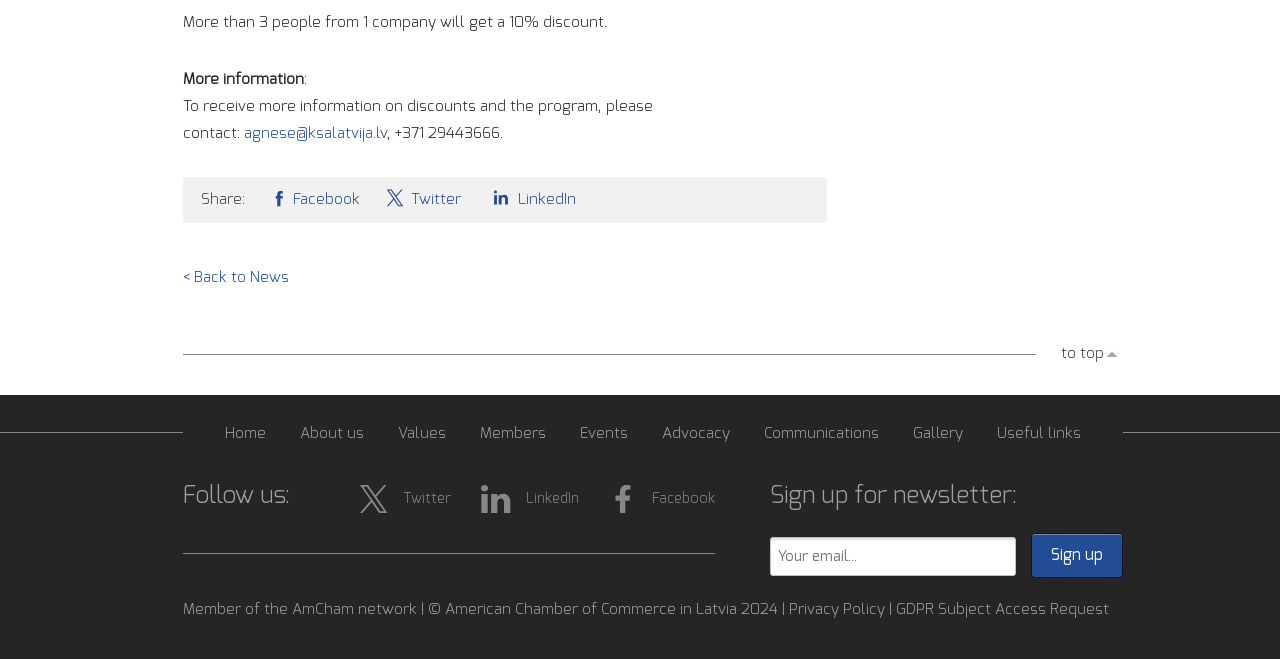Answer in one word or a short phrase: 
What is the purpose of the textbox at the bottom of the webpage?

Sign up for newsletter